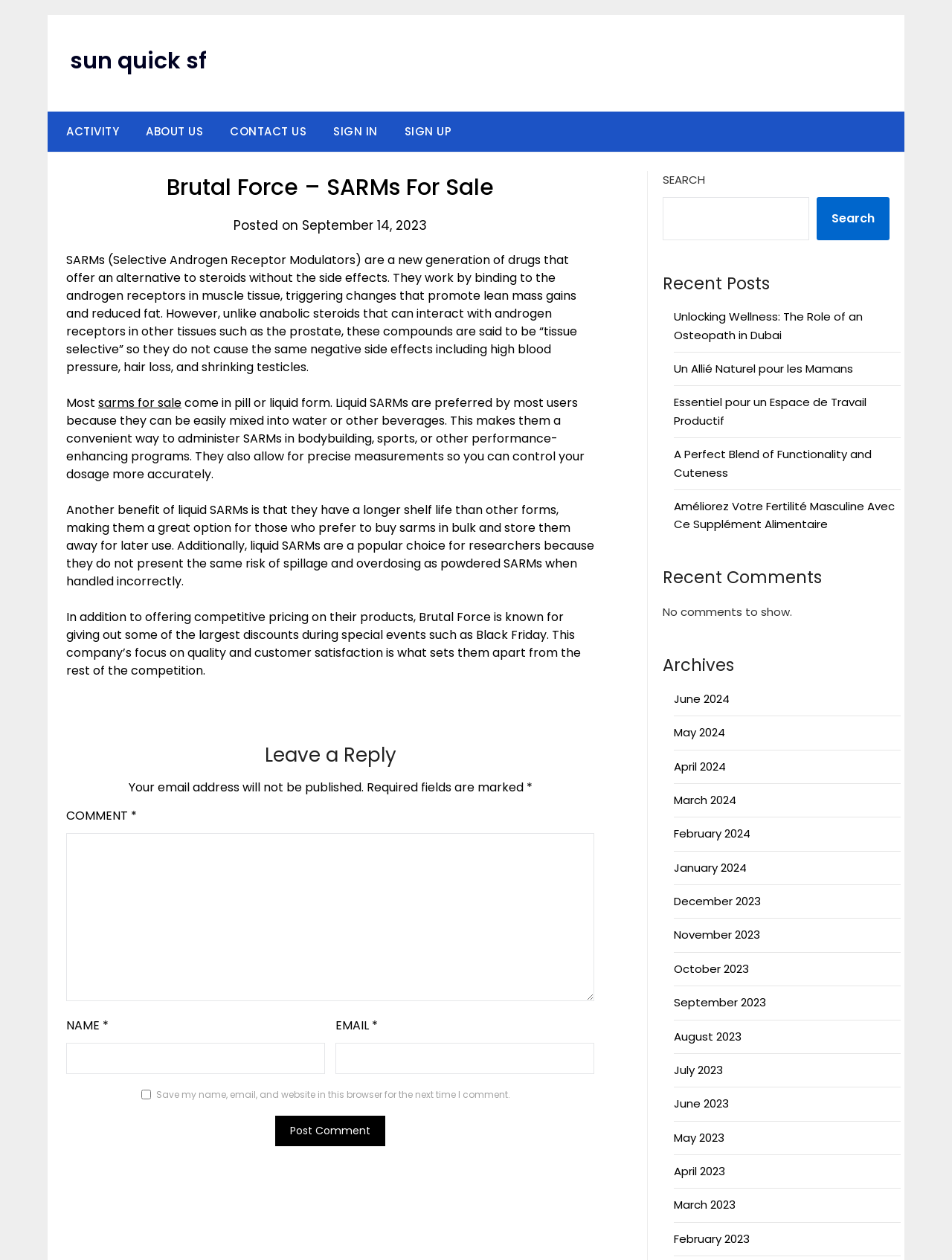Using the provided element description "parent_node: COMMENT * name="comment"", determine the bounding box coordinates of the UI element.

[0.07, 0.661, 0.624, 0.795]